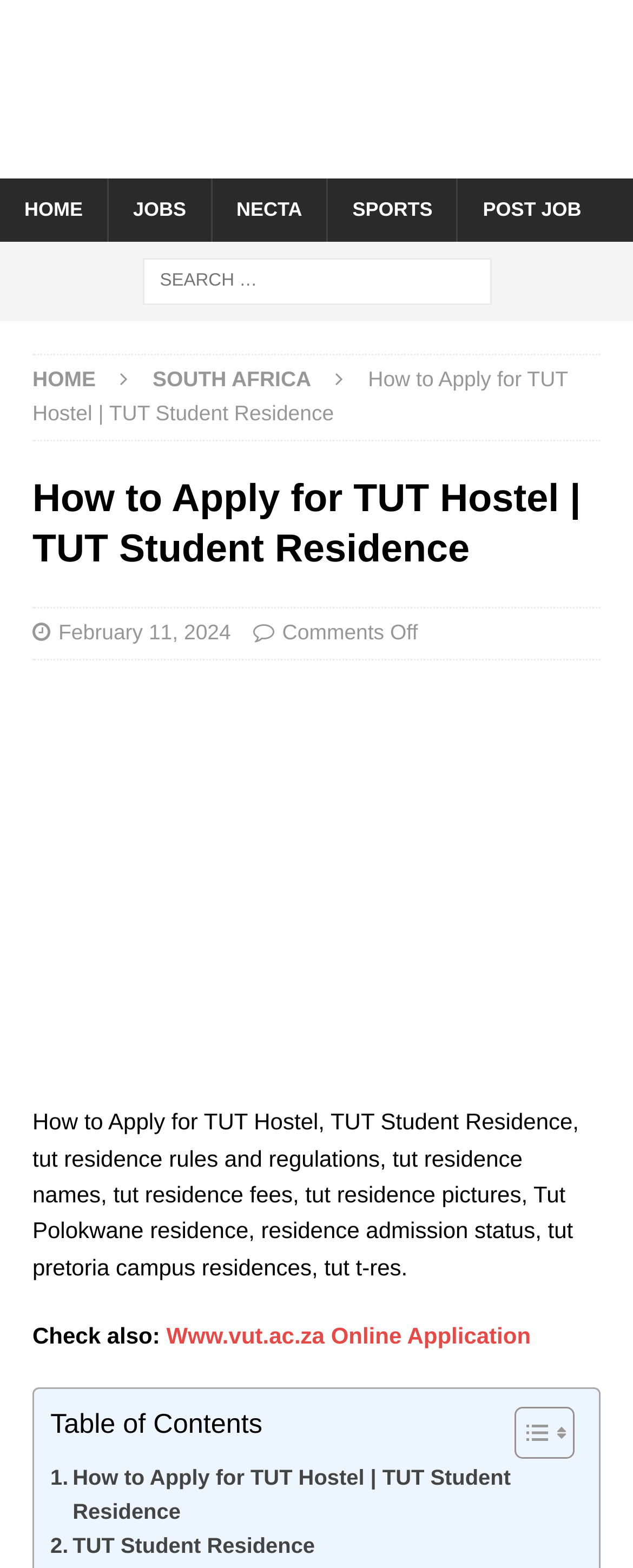Specify the bounding box coordinates of the element's region that should be clicked to achieve the following instruction: "View 'February 11, 2024' link". The bounding box coordinates consist of four float numbers between 0 and 1, in the format [left, top, right, bottom].

[0.092, 0.395, 0.365, 0.411]